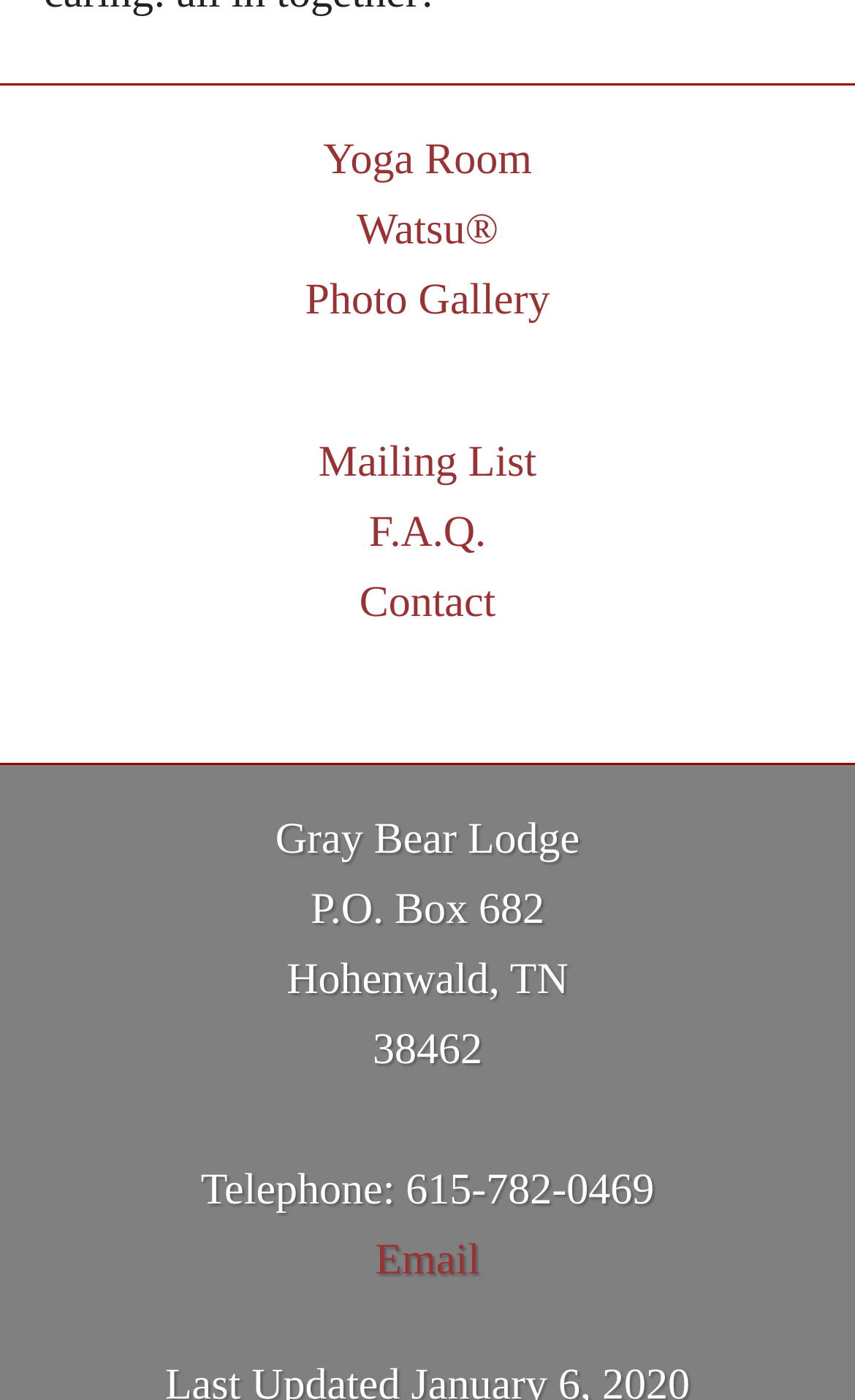What is the name of the lodge?
Please answer using one word or phrase, based on the screenshot.

Gray Bear Lodge